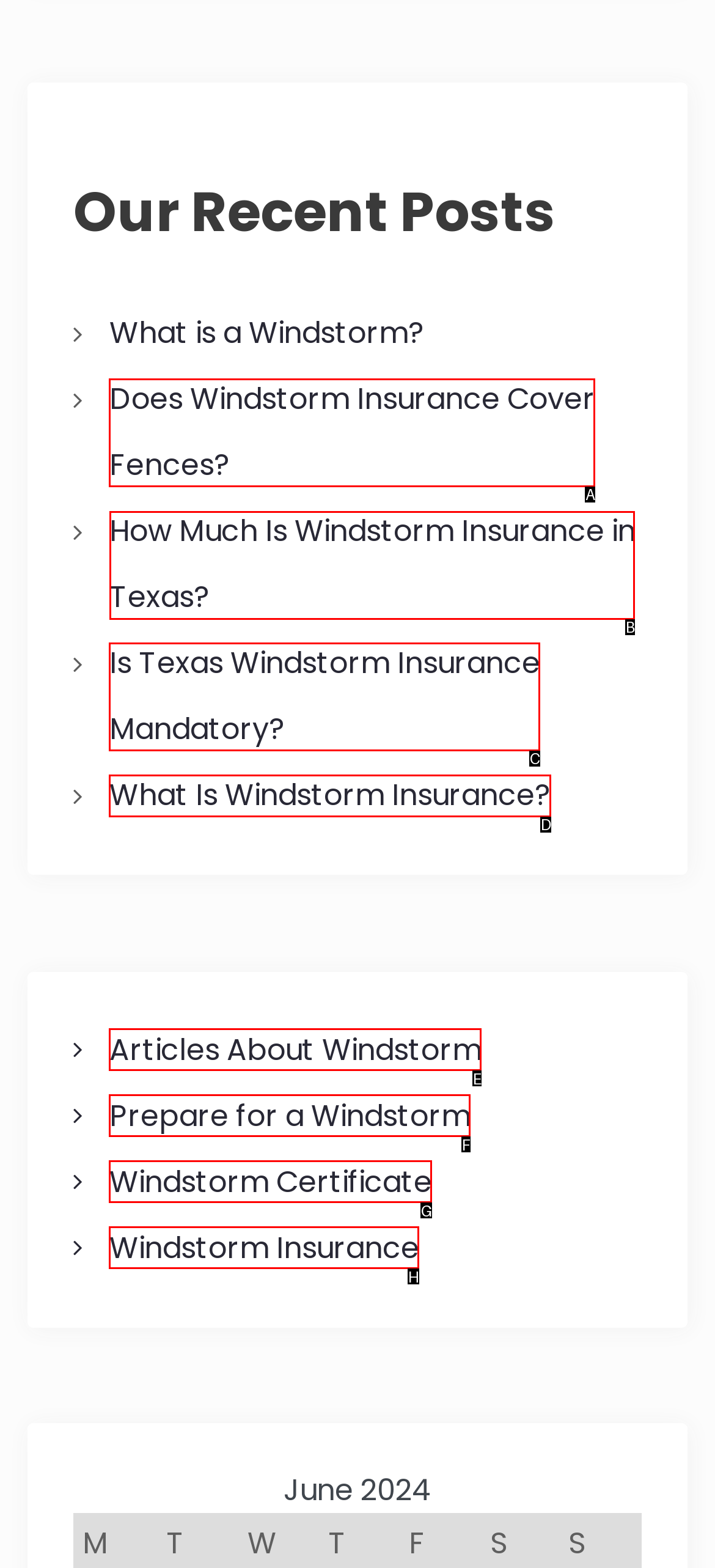Identify the HTML element to click to fulfill this task: View the creator's profile
Answer with the letter from the given choices.

None